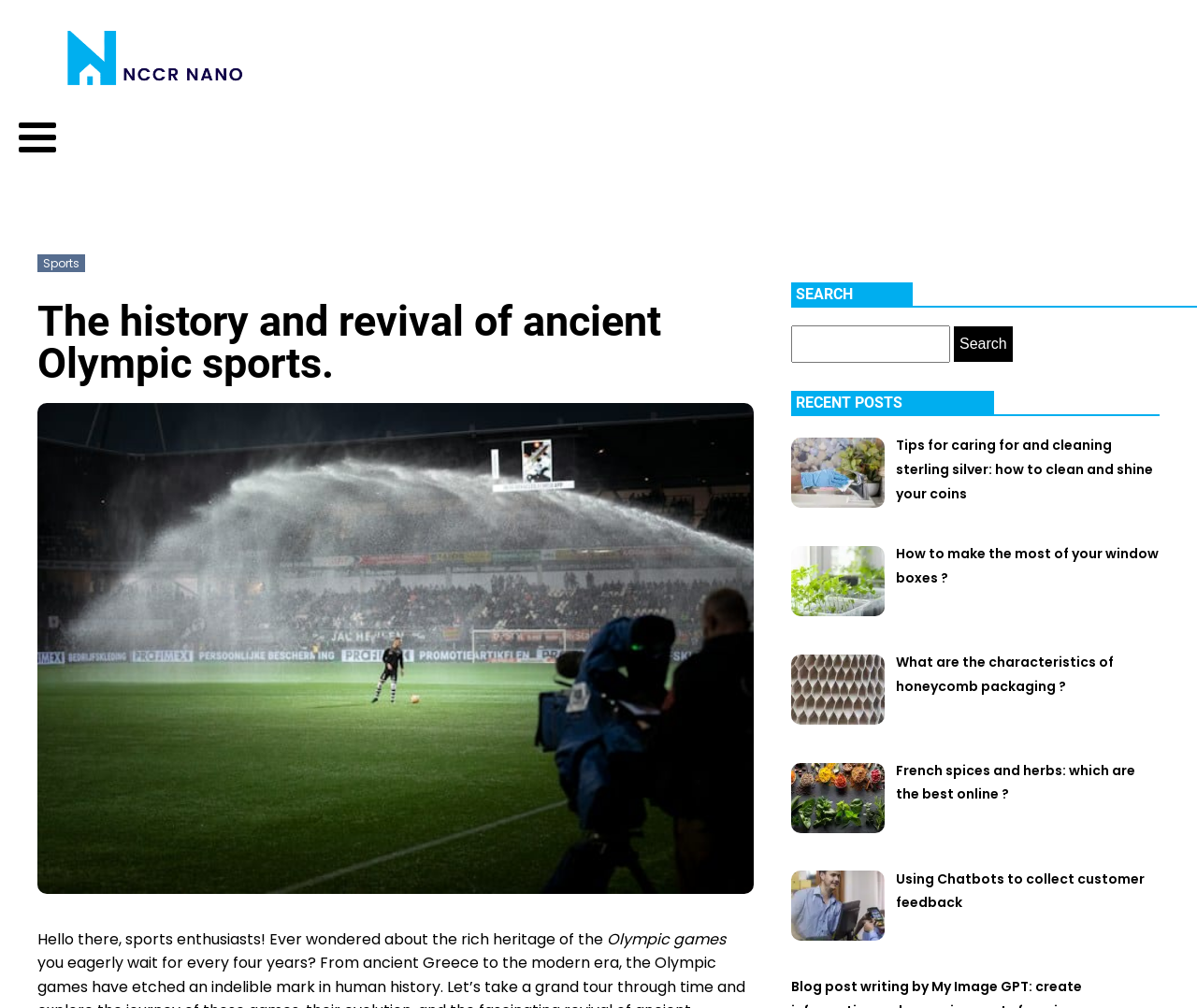Detail the various sections and features present on the webpage.

This webpage is about the history and revival of ancient Olympic sports. At the top left, there is a link to an unknown destination. Below it, there is a heading that displays the title of the webpage. 

On the top right, there are two headings, "SEARCH" and "RECENT POSTS", which are positioned side by side. The "SEARCH" section contains a search bar with a placeholder text "Search for:" and a "Search" button next to it. 

Below the "SEARCH" section, there is a list of recent posts, which includes five links to different articles. The articles' titles are "Tips for caring for and cleaning sterling silver: how to clean and shine your coins", "How to make the most of your window boxes?", "What are the characteristics of honeycomb packaging?", "French spices and herbs: which are the best online?", and "Using Chatbots to collect customer feedback". These links are stacked vertically, with the first one starting from the top right and the last one ending at the bottom right.

On the left side of the webpage, below the title, there is a paragraph of text that welcomes sports enthusiasts and introduces the topic of the Olympic games. The text is divided into two parts, with the second part starting from the middle of the line.